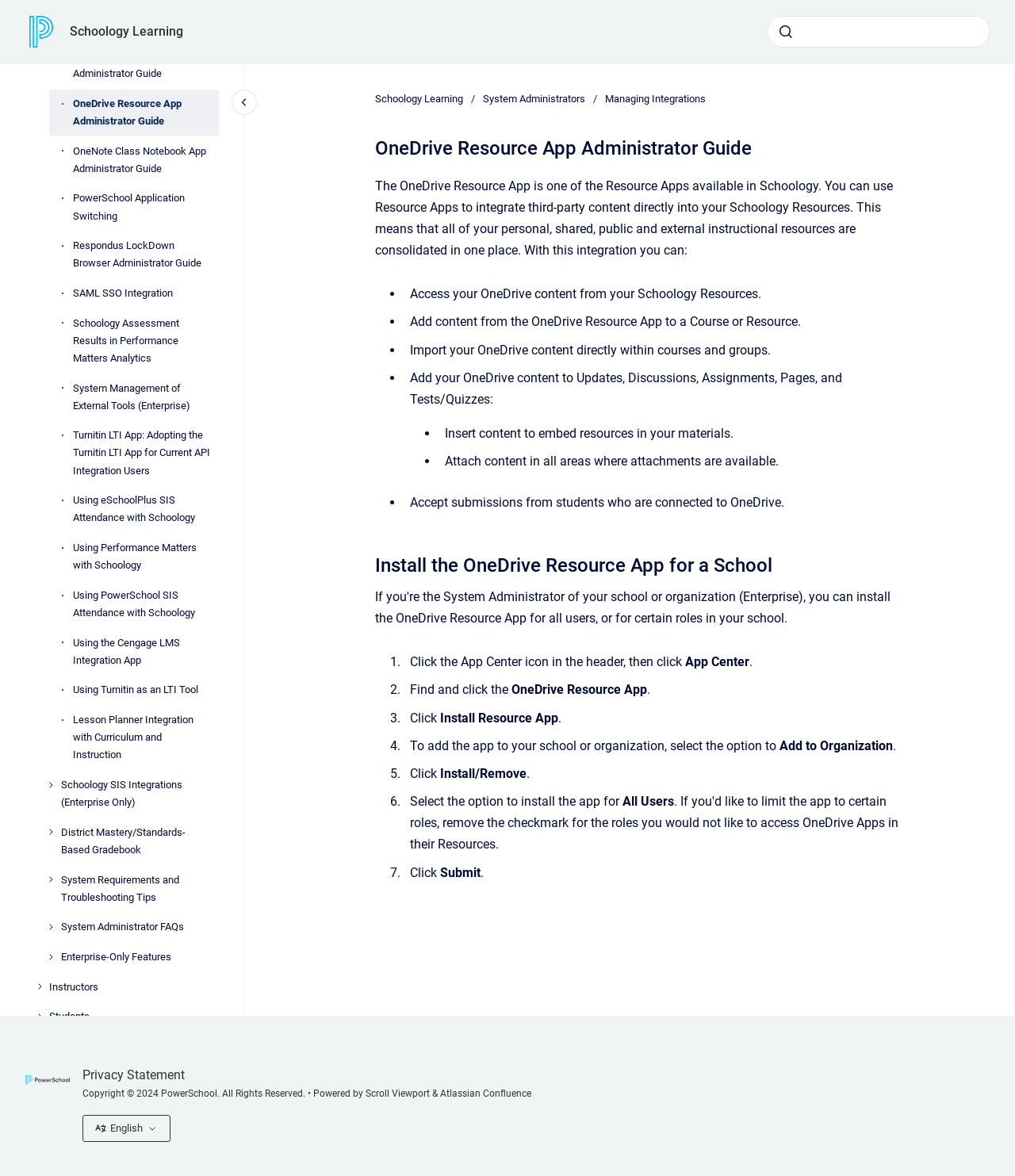Predict the bounding box for the UI component with the following description: "Office 365 (Enterprise)".

[0.071, 0.011, 0.216, 0.035]